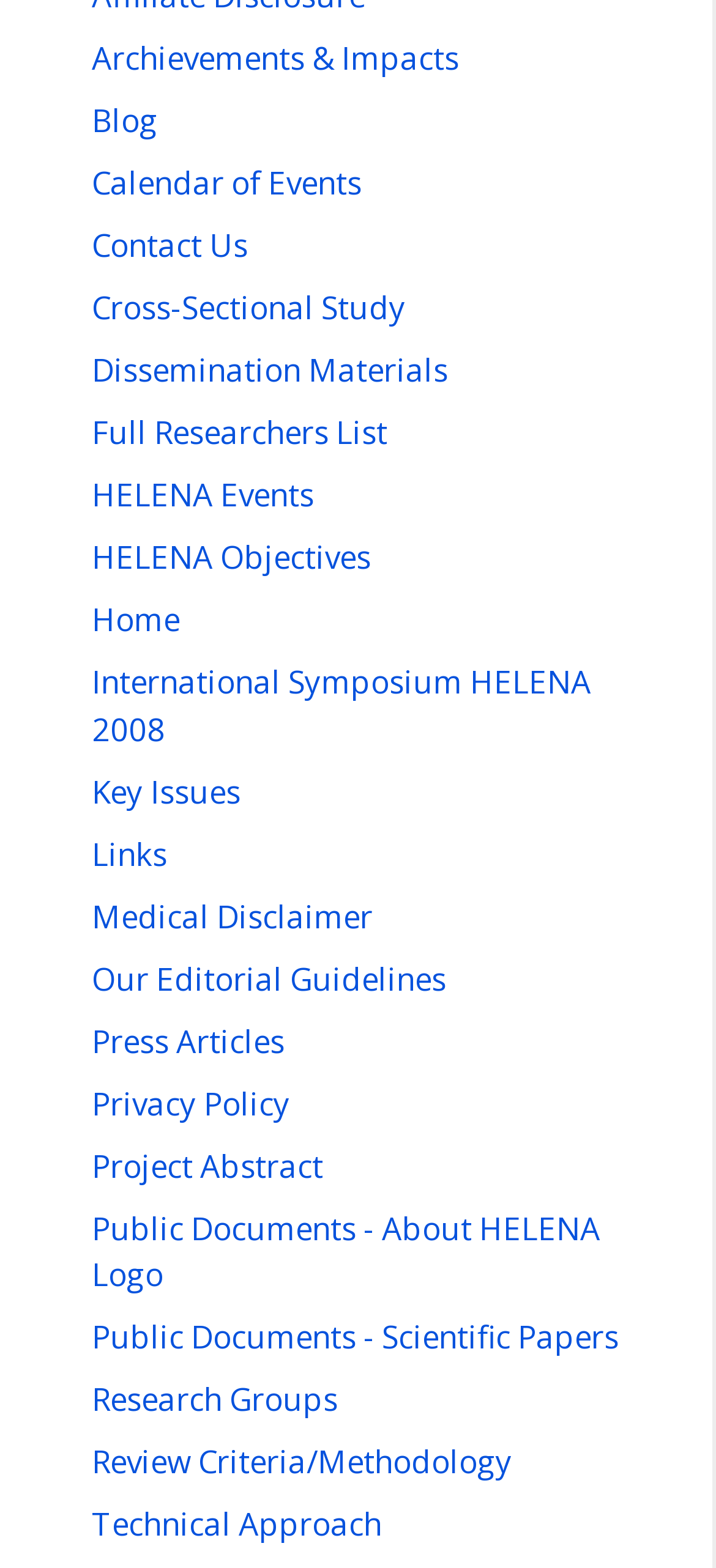Identify the bounding box of the HTML element described here: "Calendar of Events". Provide the coordinates as four float numbers between 0 and 1: [left, top, right, bottom].

[0.128, 0.103, 0.505, 0.13]